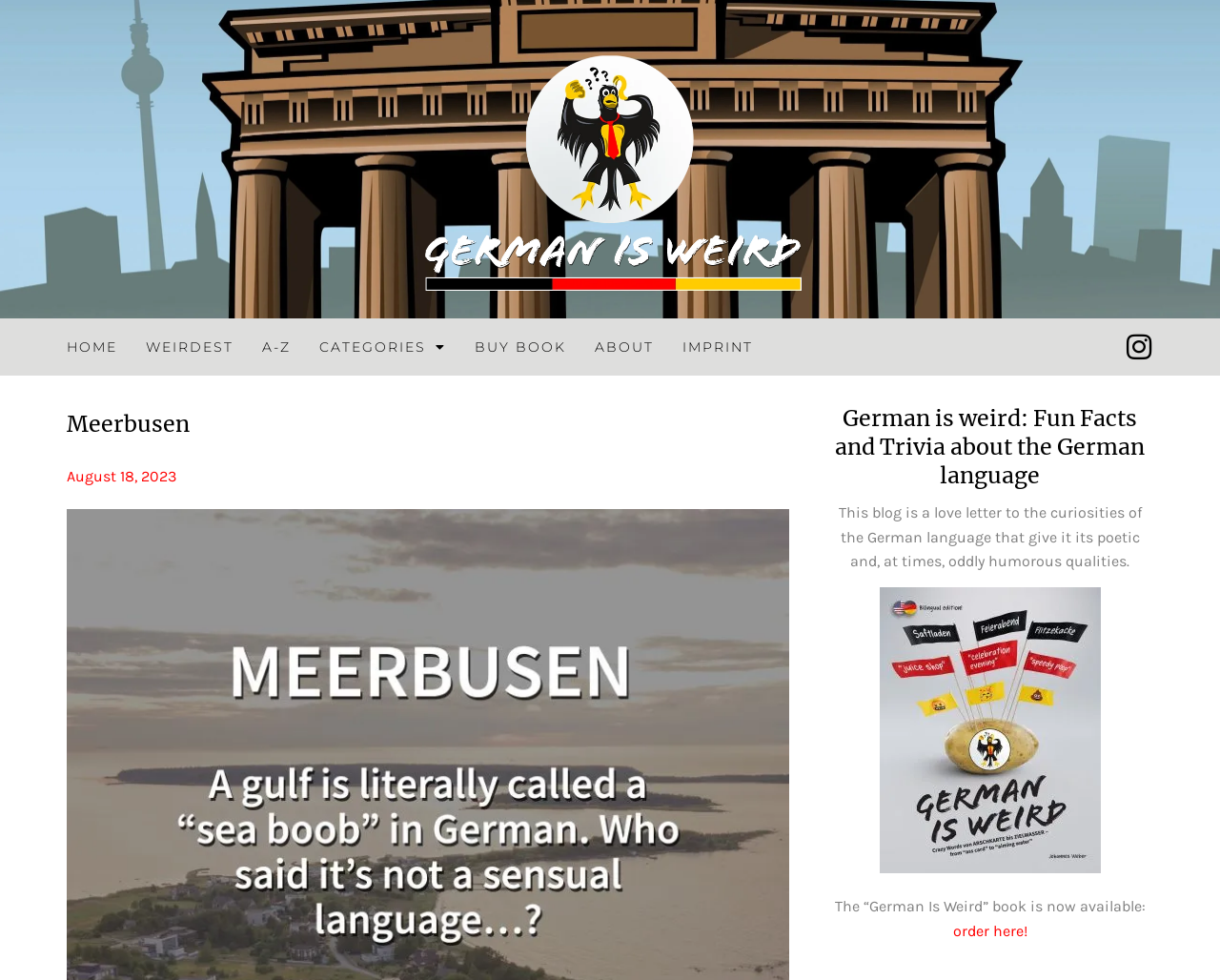Can you provide the bounding box coordinates for the element that should be clicked to implement the instruction: "Explore the CATEGORIES menu"?

[0.215, 0.325, 0.238, 0.384]